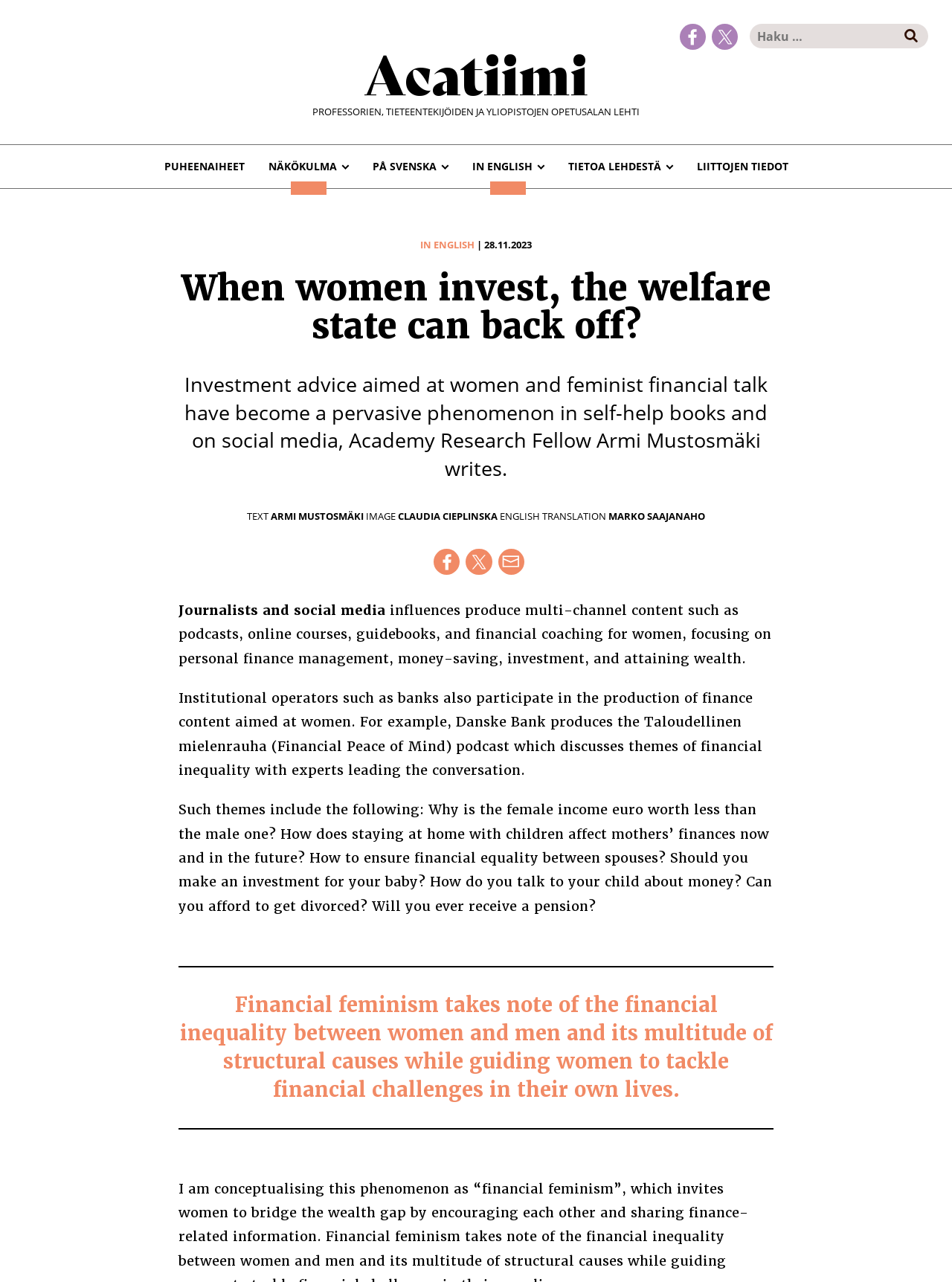Determine the bounding box coordinates for the element that should be clicked to follow this instruction: "Click on Facebook link". The coordinates should be given as four float numbers between 0 and 1, in the format [left, top, right, bottom].

[0.714, 0.019, 0.741, 0.039]